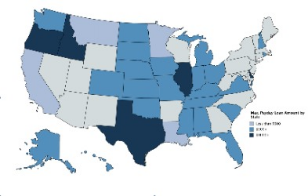Describe the image with as much detail as possible.

The image titled "Payday Loans De Ridder Louisiana" features a detailed map of the United States, highlighting various states in different shades of blue to represent the maximum amounts that consumers can borrow through payday loans. Darker shades indicate higher borrowing limits, while lighter shades represent lower amounts. This visualization is relevant to individuals exploring payday loan options, particularly in Louisiana, as it visually informs viewers about regional borrowing limits and helps them understand the landscape of short-term financing across the country. The accompanying text emphasizes the general characteristics of payday loans, including their popularity and regulatory limits in different areas.